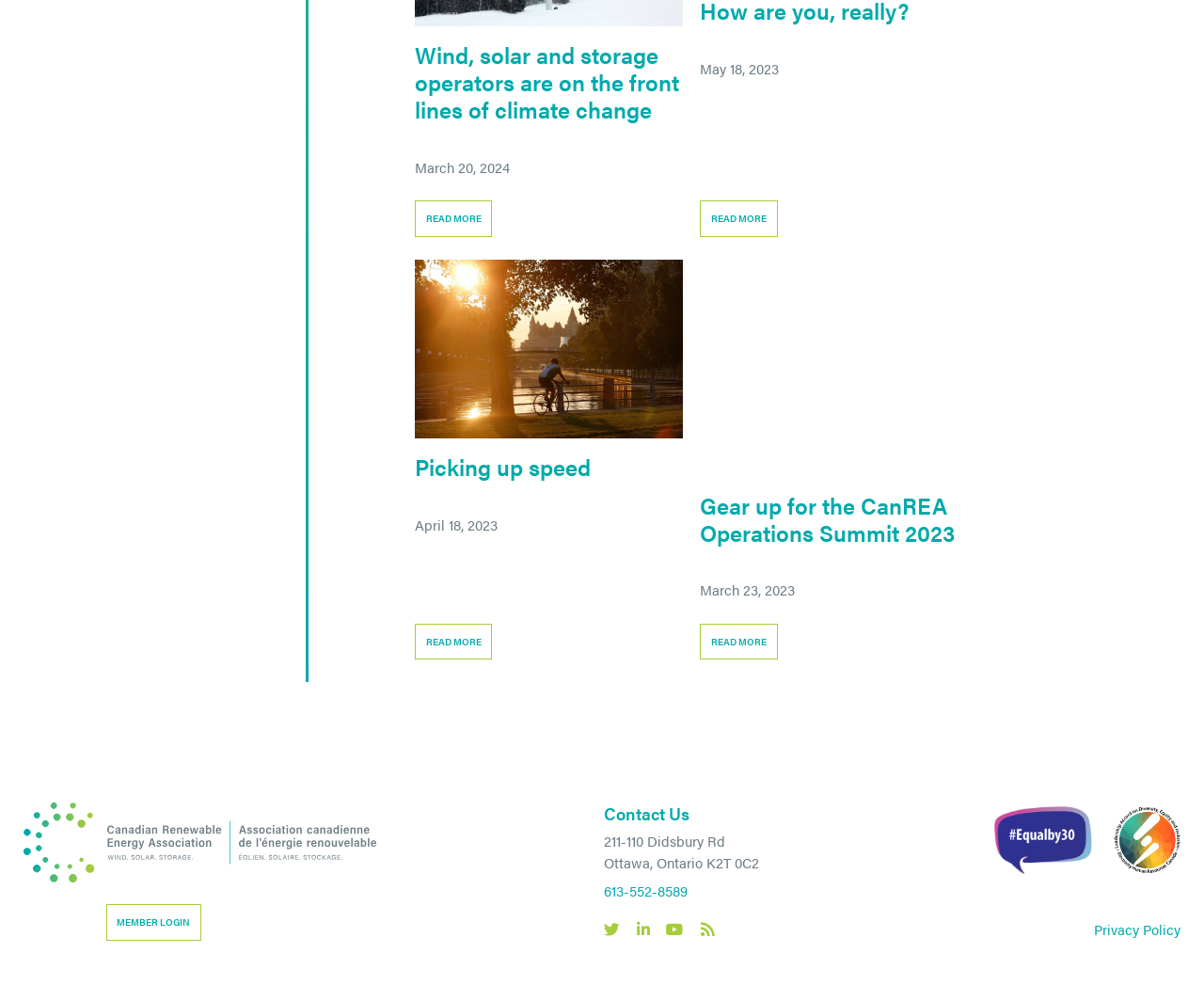Identify the bounding box for the element characterized by the following description: "1400".

None